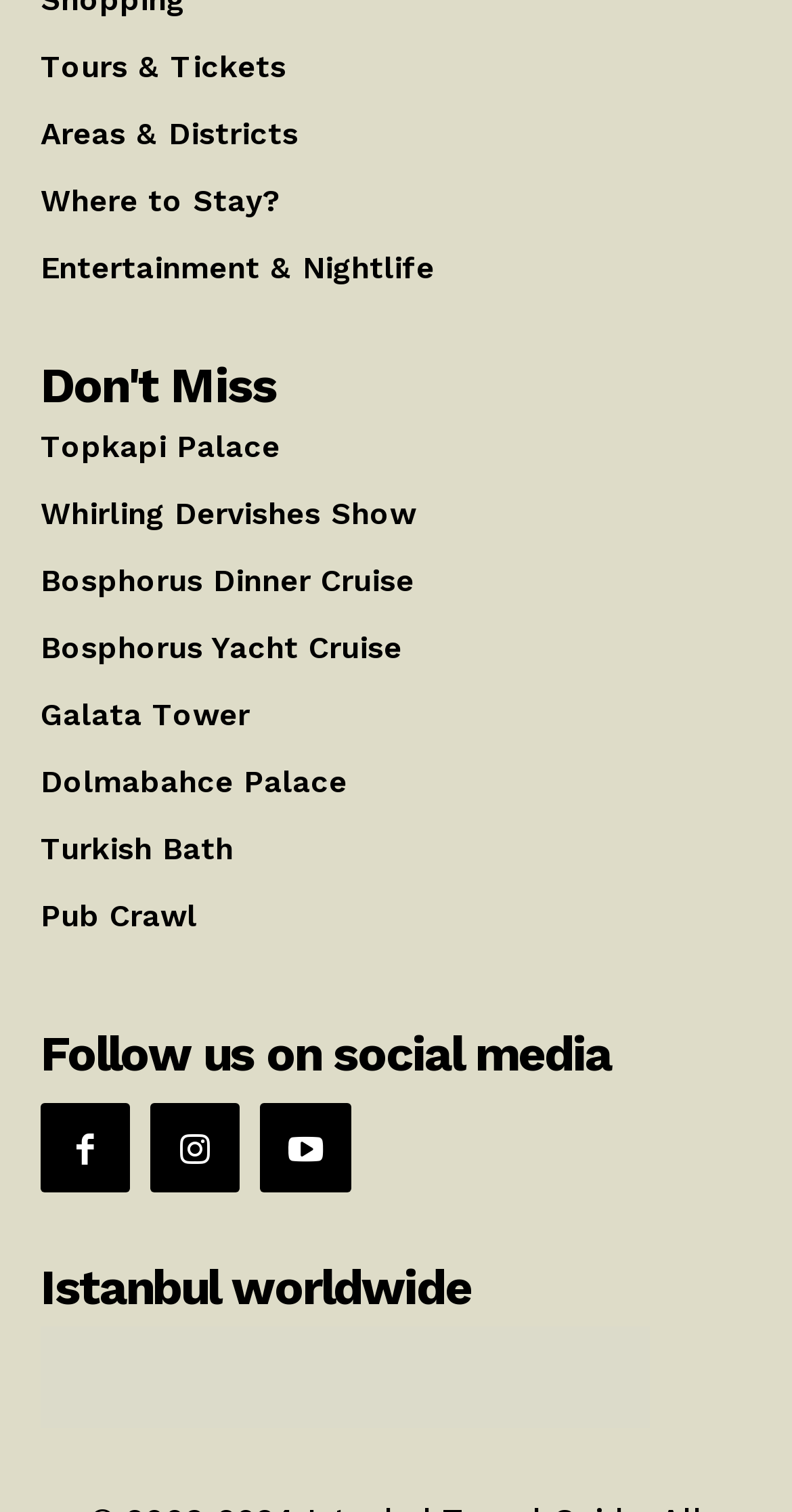Please respond in a single word or phrase: 
What languages are available for the website?

English, Deutsch, Français, Español, Italiano, Nederlands